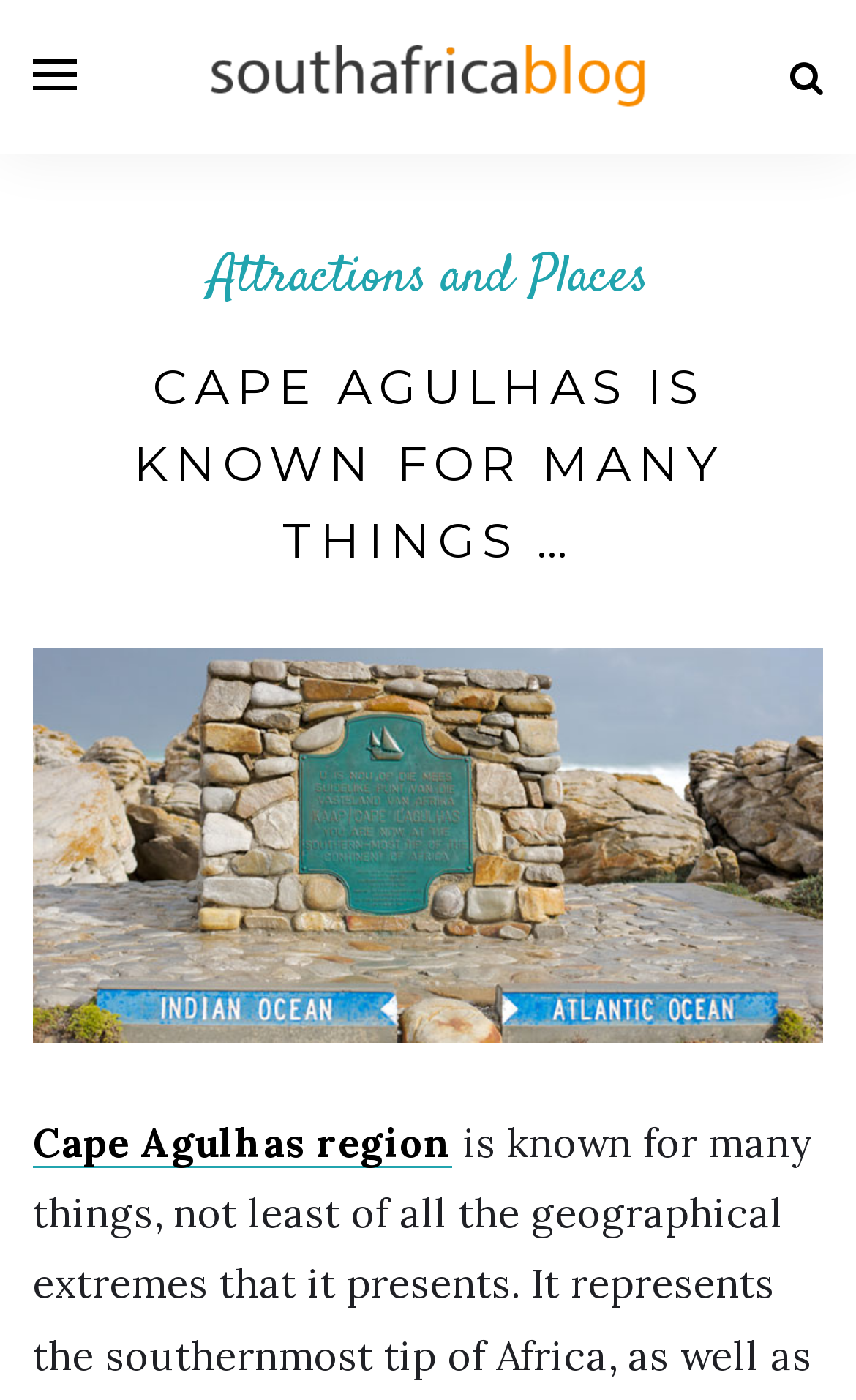Please determine the heading text of this webpage.

CAPE AGULHAS IS KNOWN FOR MANY THINGS …